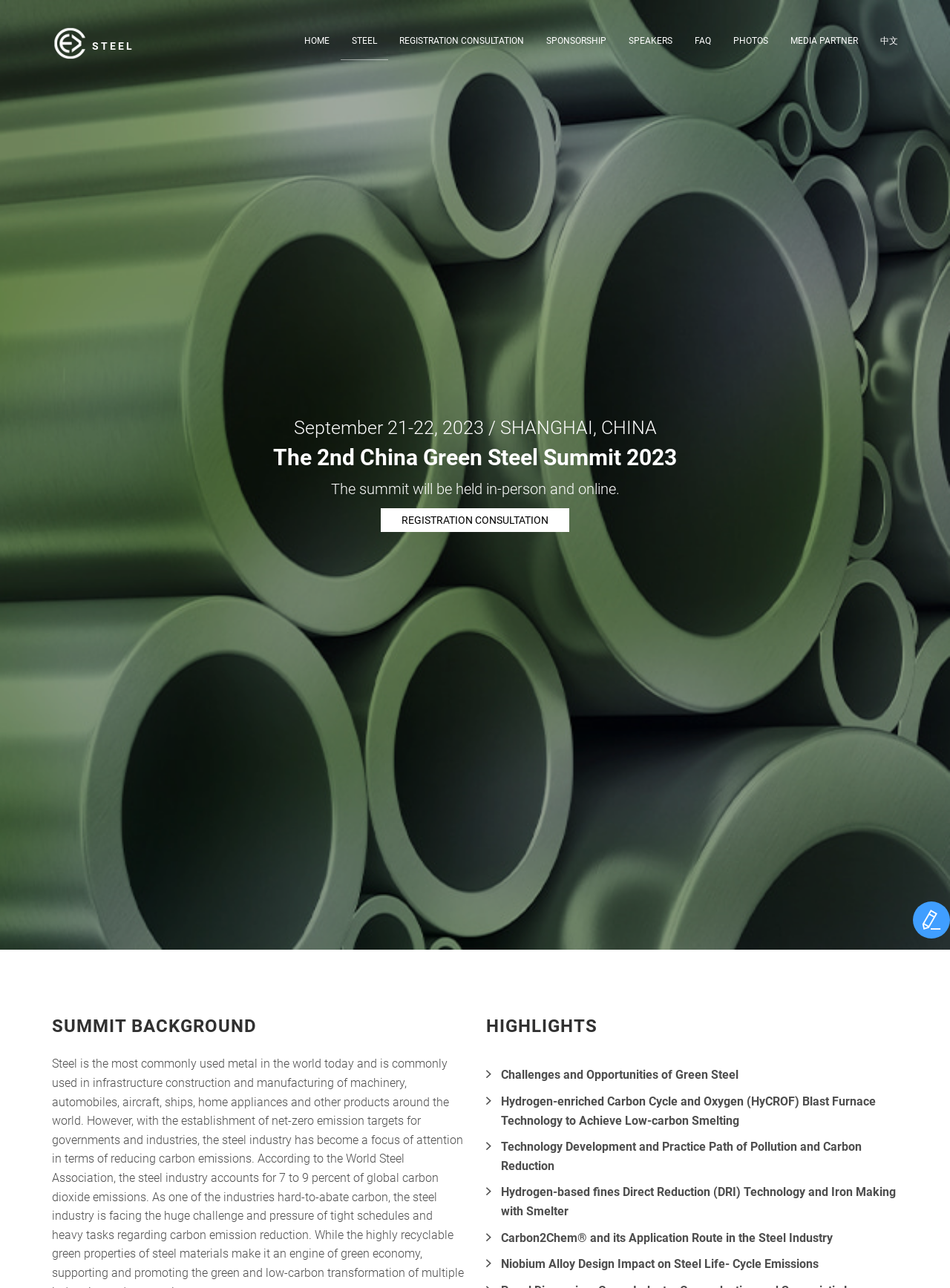What is the date of the summit?
Provide an in-depth and detailed answer to the question.

I found the date of the summit by looking at the heading element that says 'September 21-22, 2023 / SHANGHAI, CHINA'.